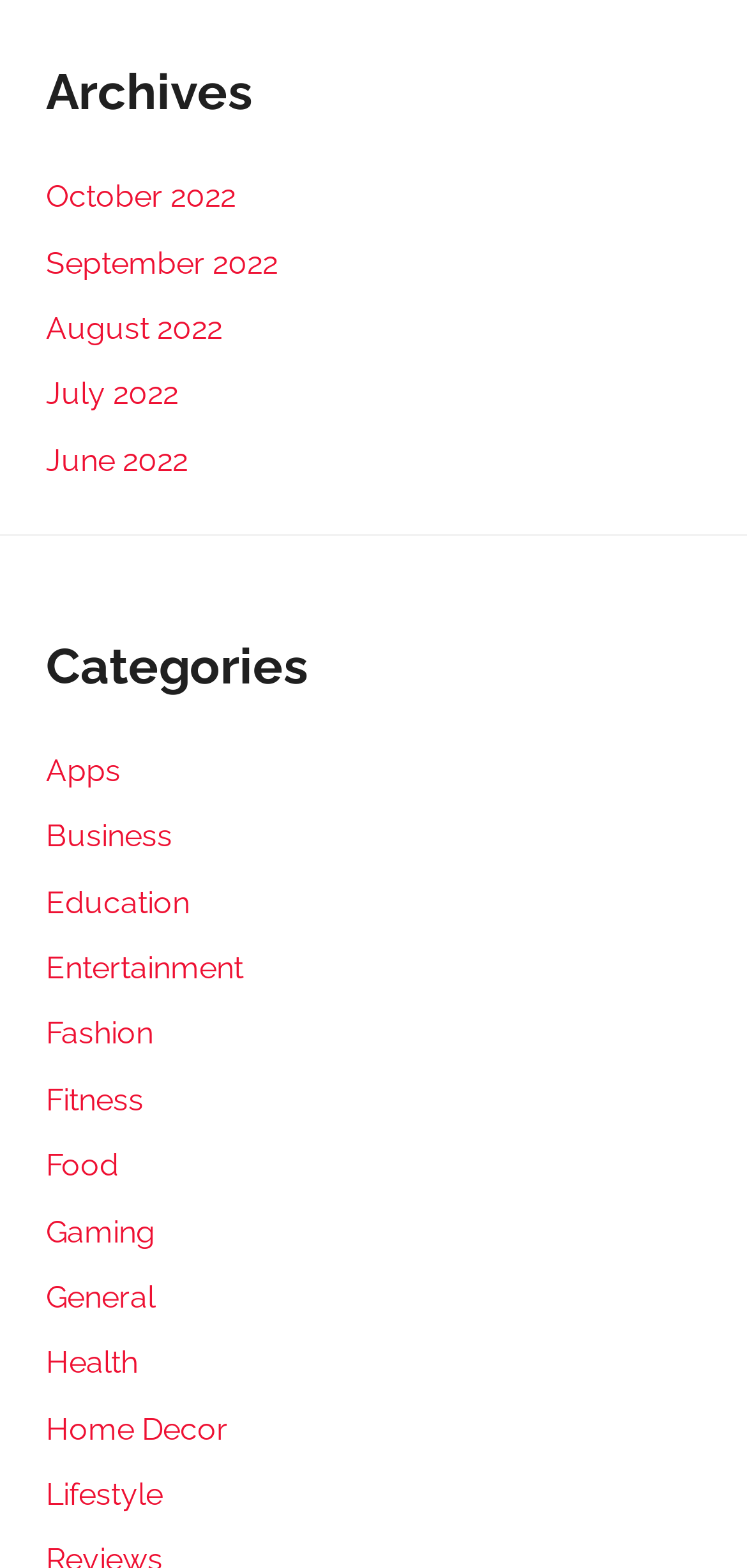Provide the bounding box coordinates for the specified HTML element described in this description: "Home Decor". The coordinates should be four float numbers ranging from 0 to 1, in the format [left, top, right, bottom].

[0.062, 0.899, 0.305, 0.923]